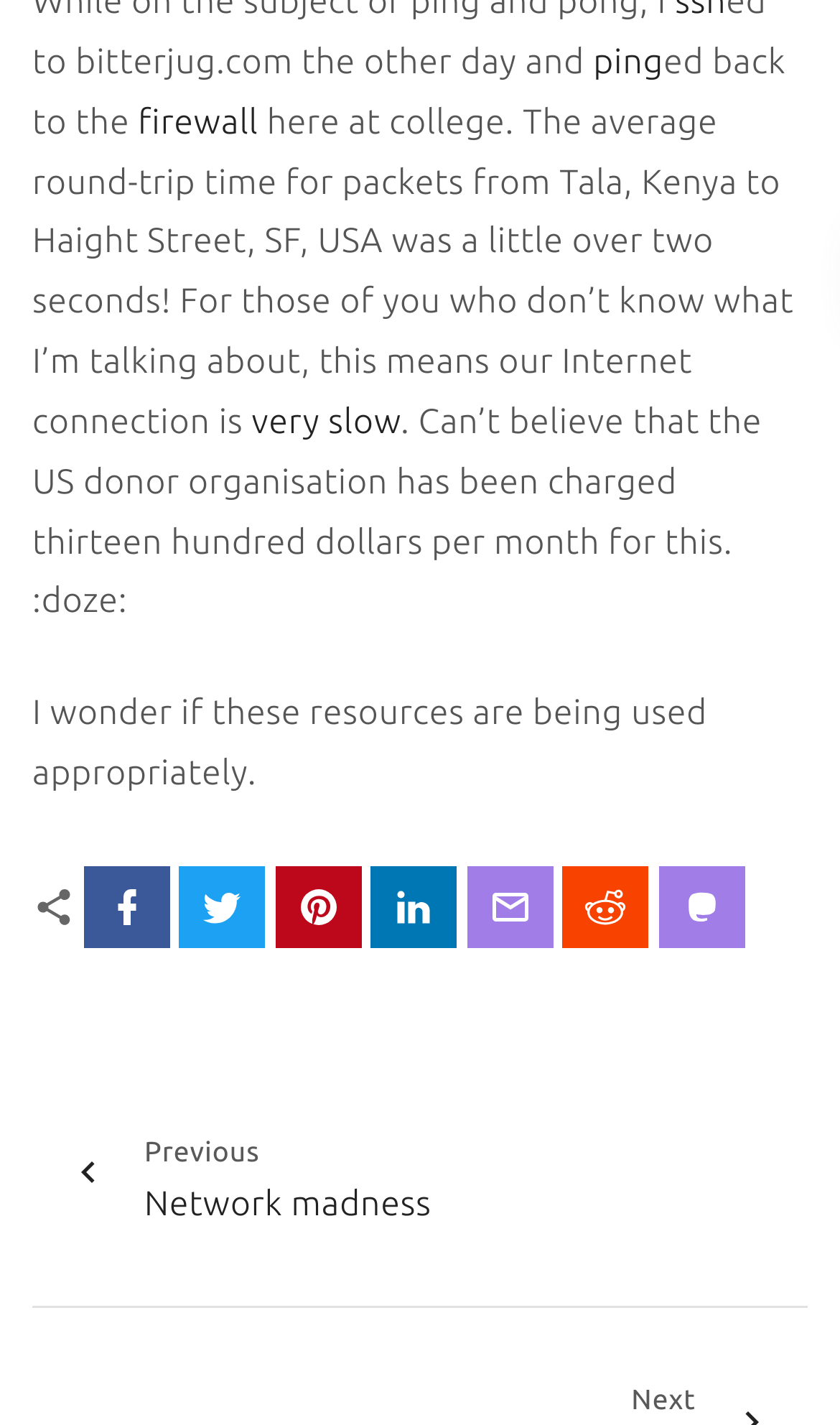Find and indicate the bounding box coordinates of the region you should select to follow the given instruction: "go to Facebook".

[0.099, 0.608, 0.201, 0.665]